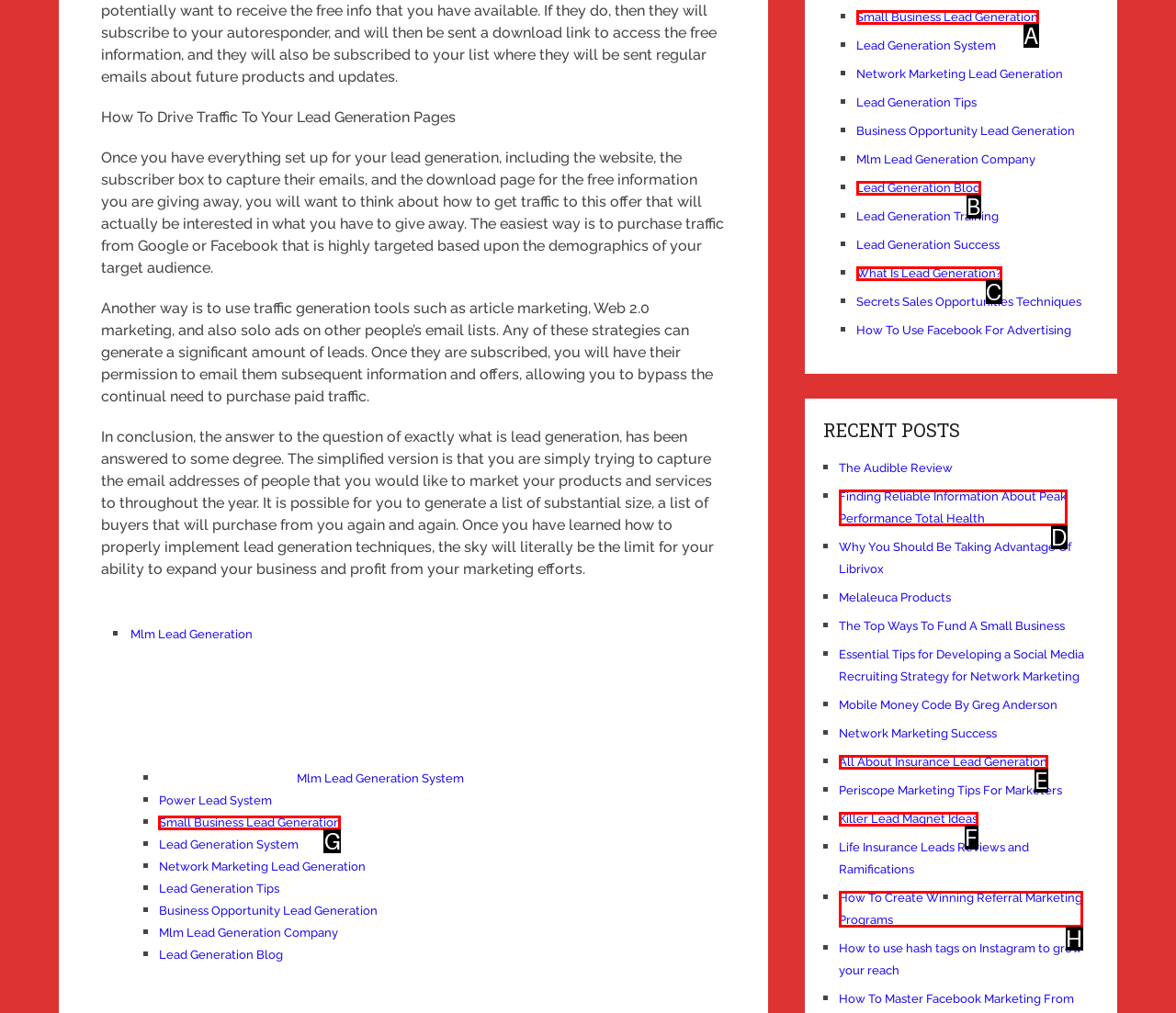Using the provided description: Small Business Lead Generation, select the most fitting option and return its letter directly from the choices.

G